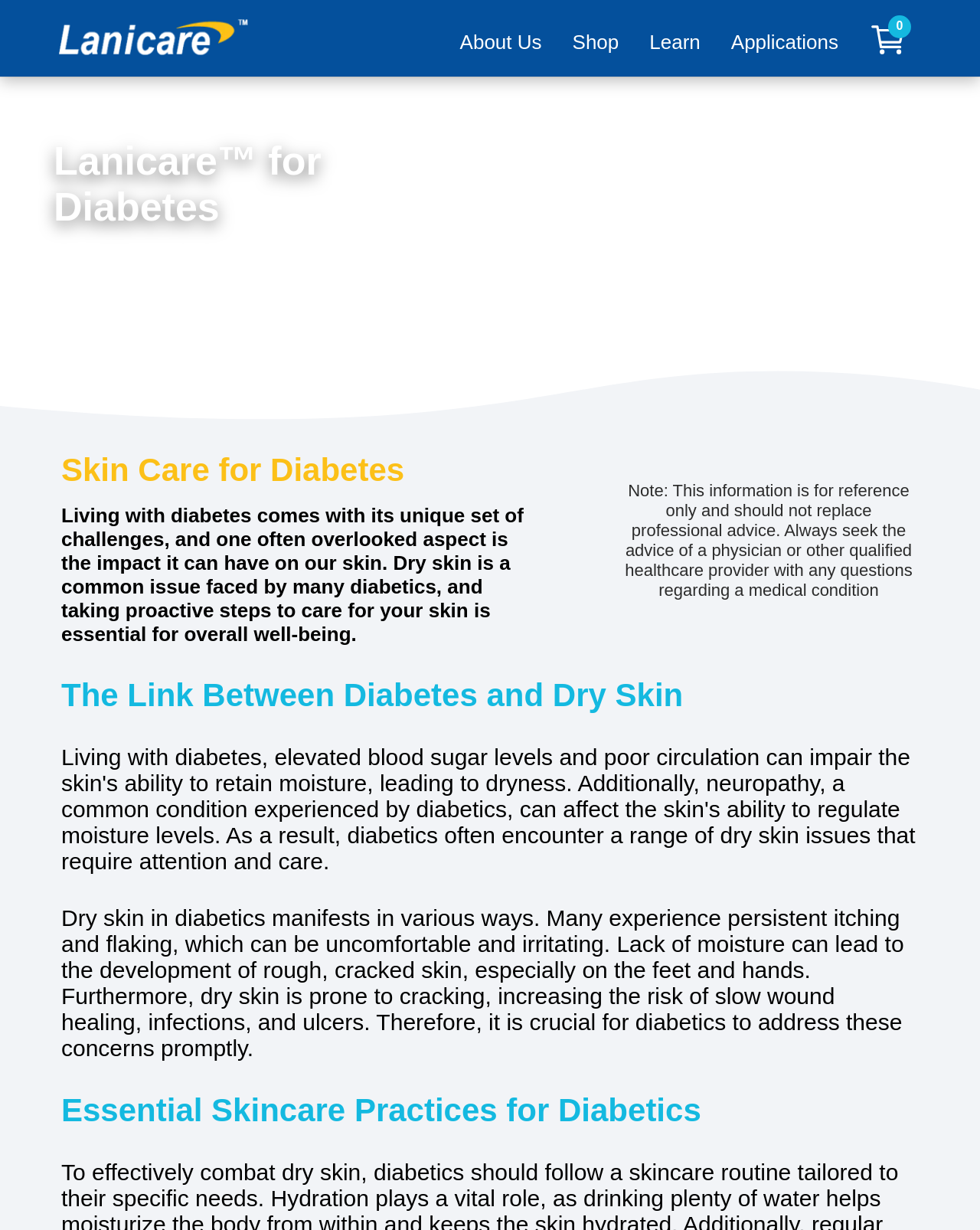Extract the bounding box of the UI element described as: "parent_node: About Us".

[0.059, 0.014, 0.254, 0.048]